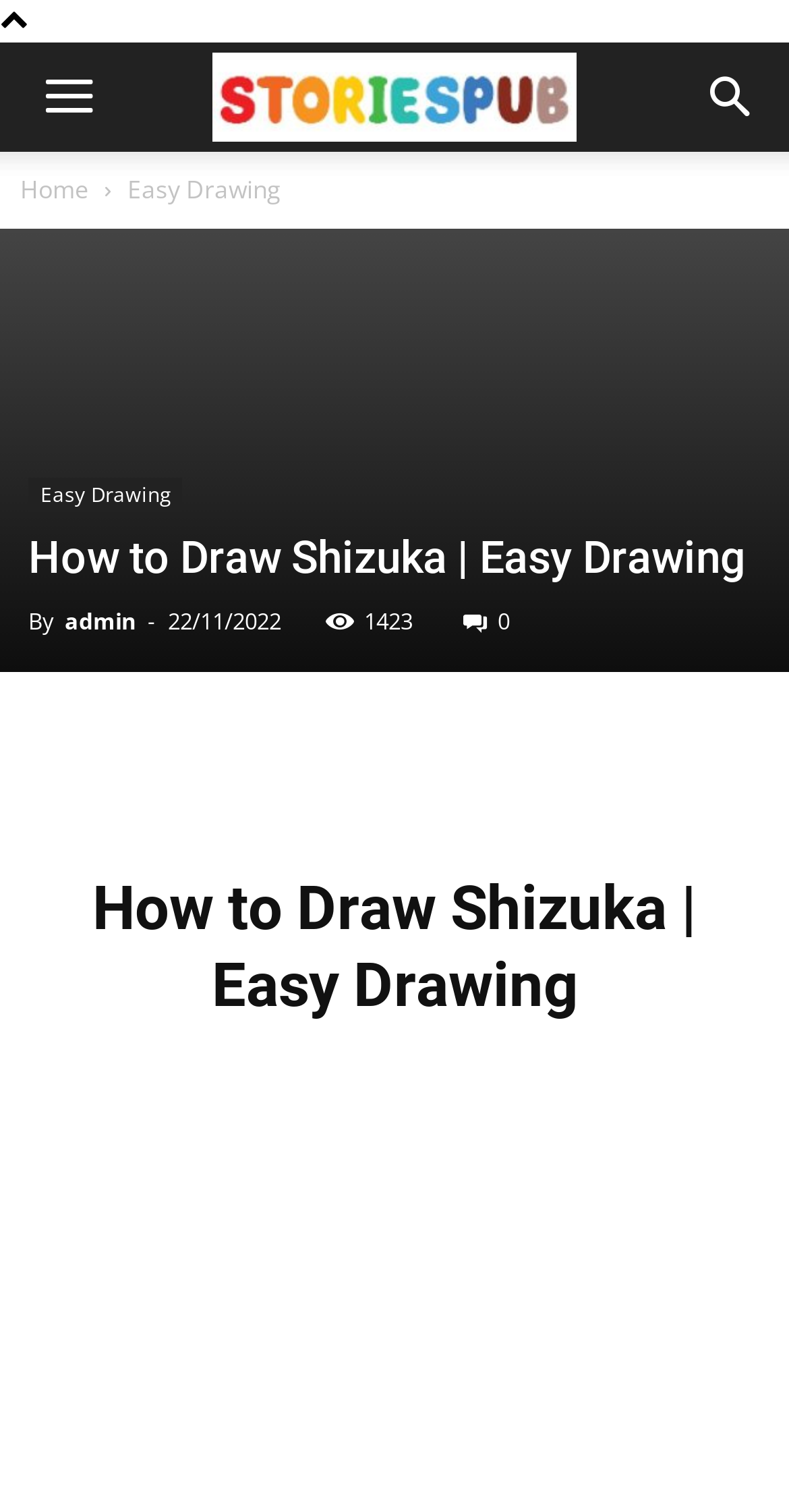Please provide the main heading of the webpage content.

How to Draw Shizuka | Easy Drawing